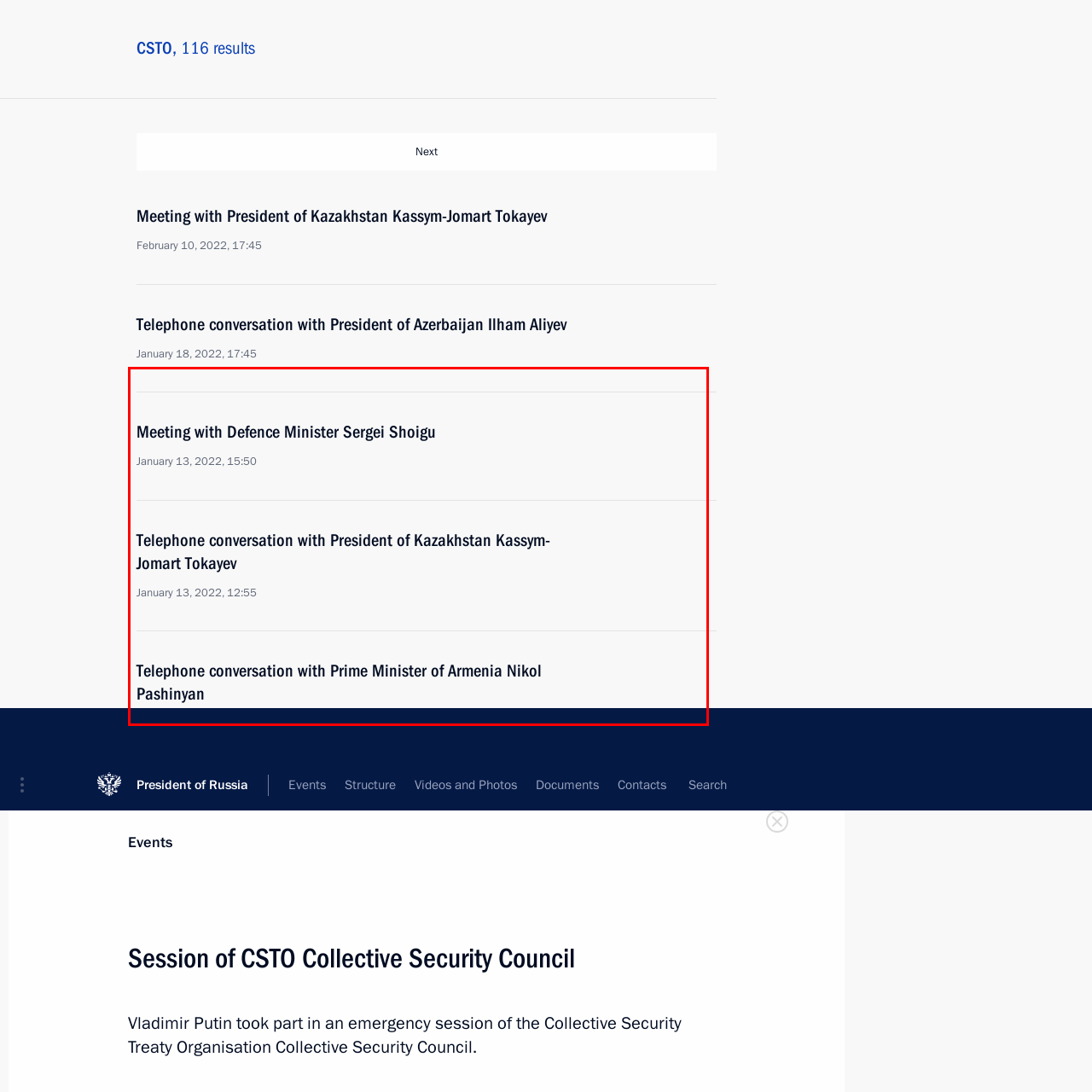Direct your attention to the image marked by the red box and answer the given question using a single word or phrase:
What time did the CSTO Collective Security Council session take place?

11:45 AM